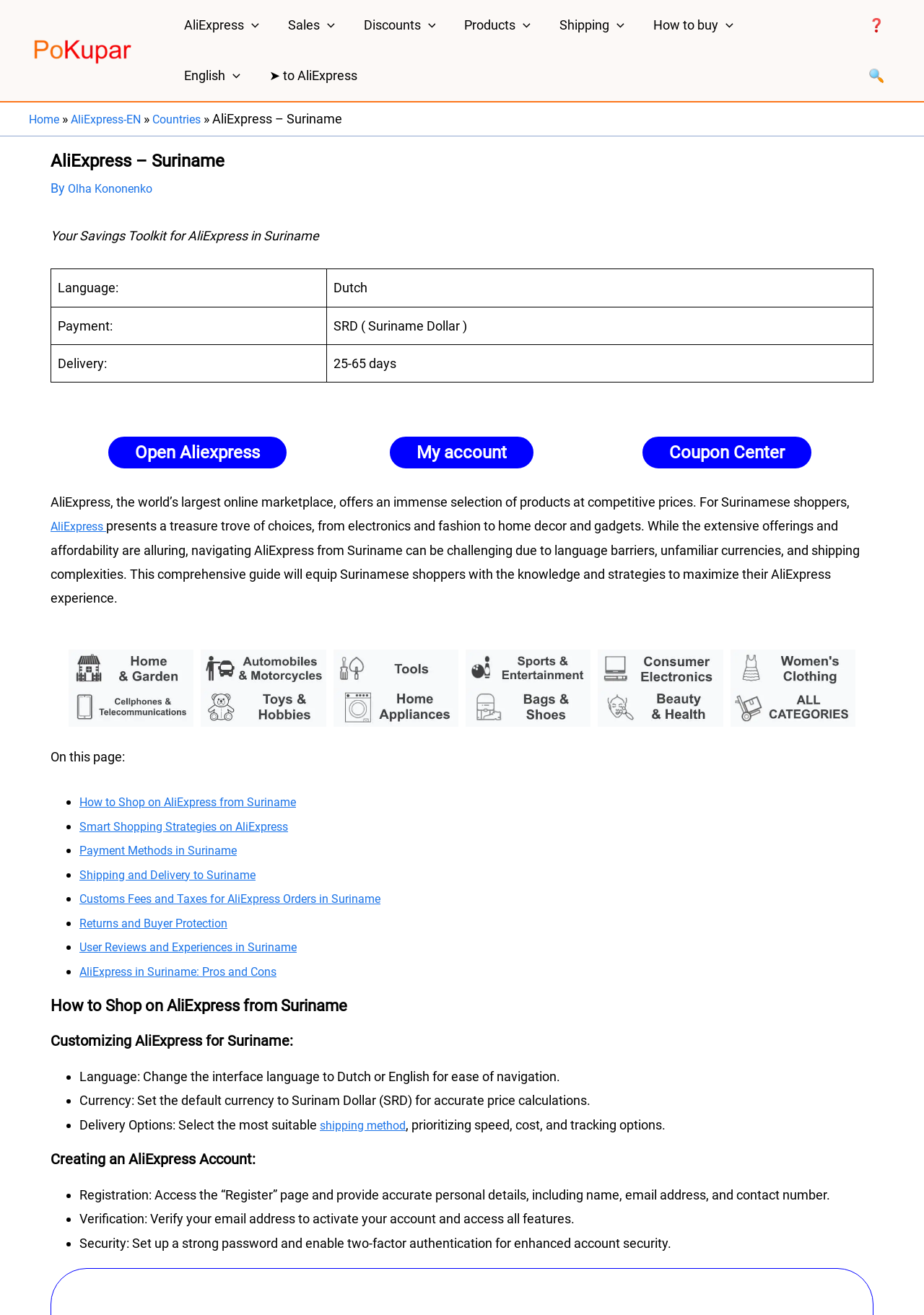Please identify the bounding box coordinates of the clickable area that will fulfill the following instruction: "Click on the 'Open Aliexpress' button". The coordinates should be in the format of four float numbers between 0 and 1, i.e., [left, top, right, bottom].

[0.117, 0.332, 0.31, 0.357]